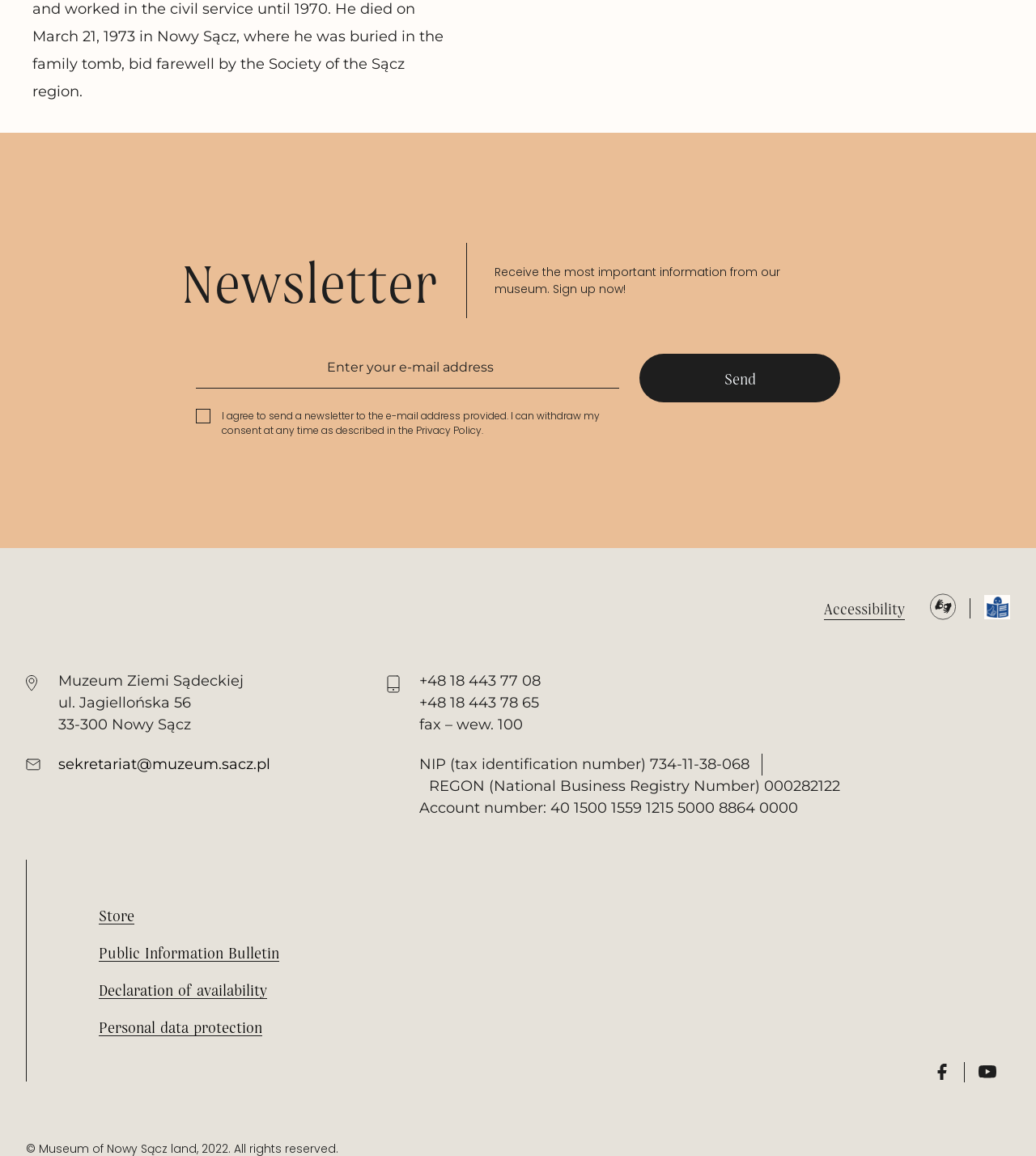What is the purpose of the newsletter?
Refer to the image and provide a one-word or short phrase answer.

To receive important information from the museum